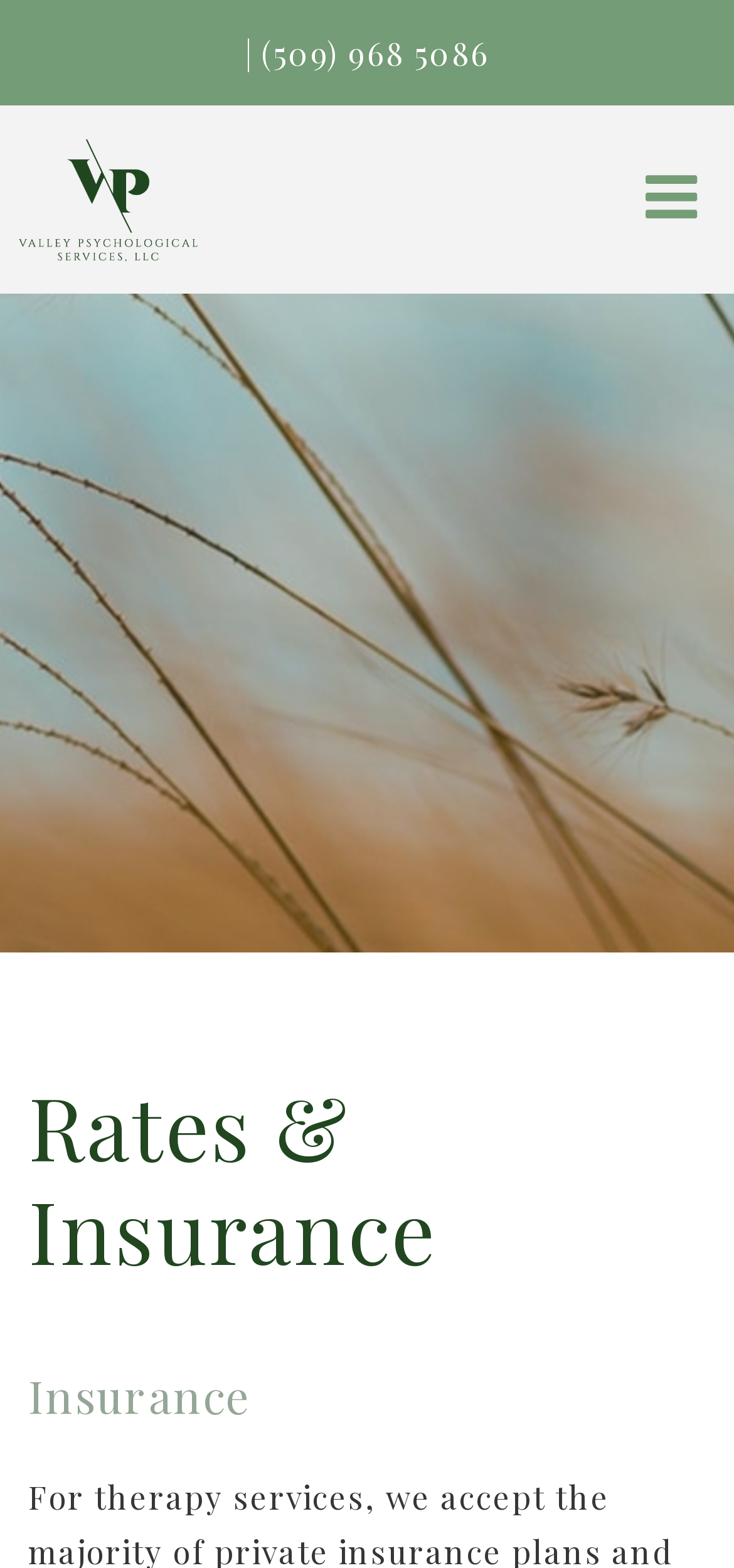Is there a button on the page?
Please respond to the question with a detailed and well-explained answer.

I found a button element on the page, although its text is not specified, it is located at the top right corner of the page.